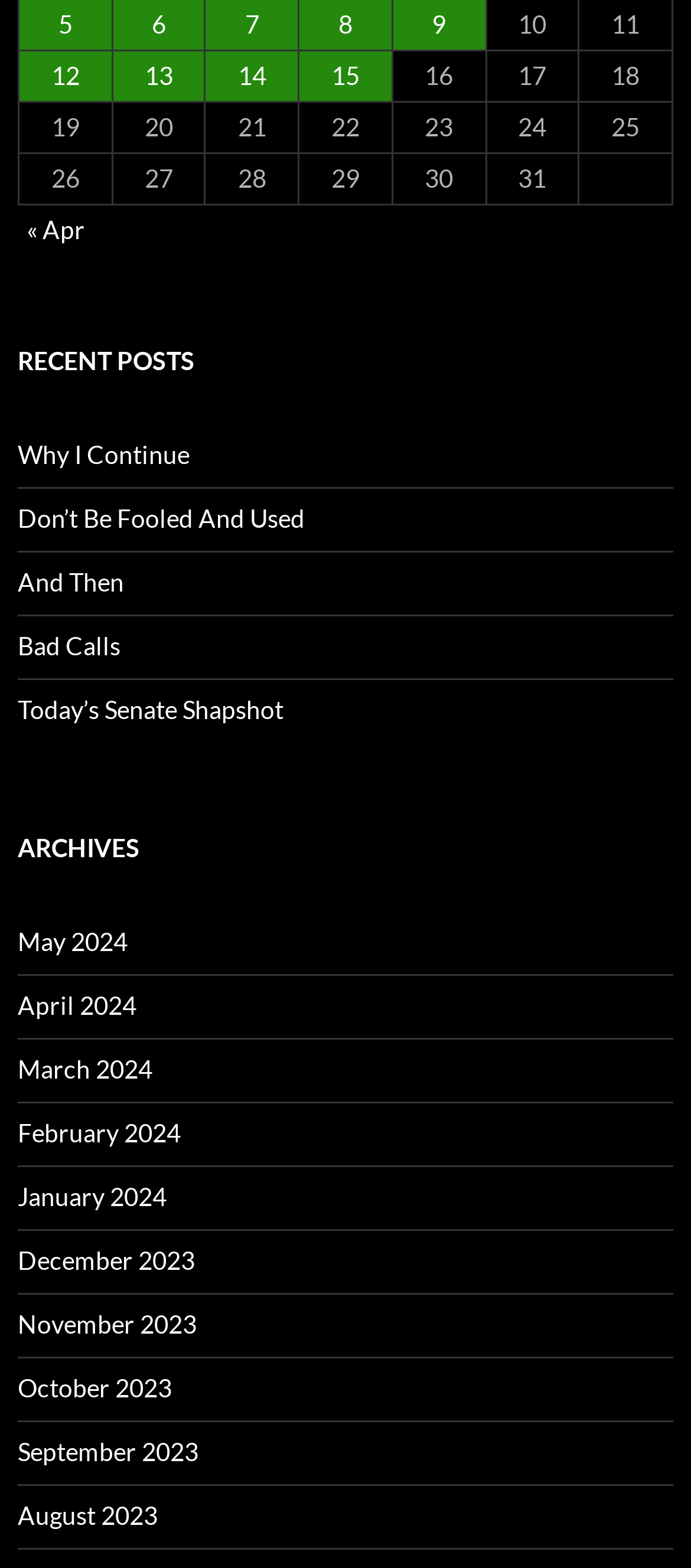Show the bounding box coordinates for the HTML element as described: "May 2024".

[0.026, 0.591, 0.185, 0.61]